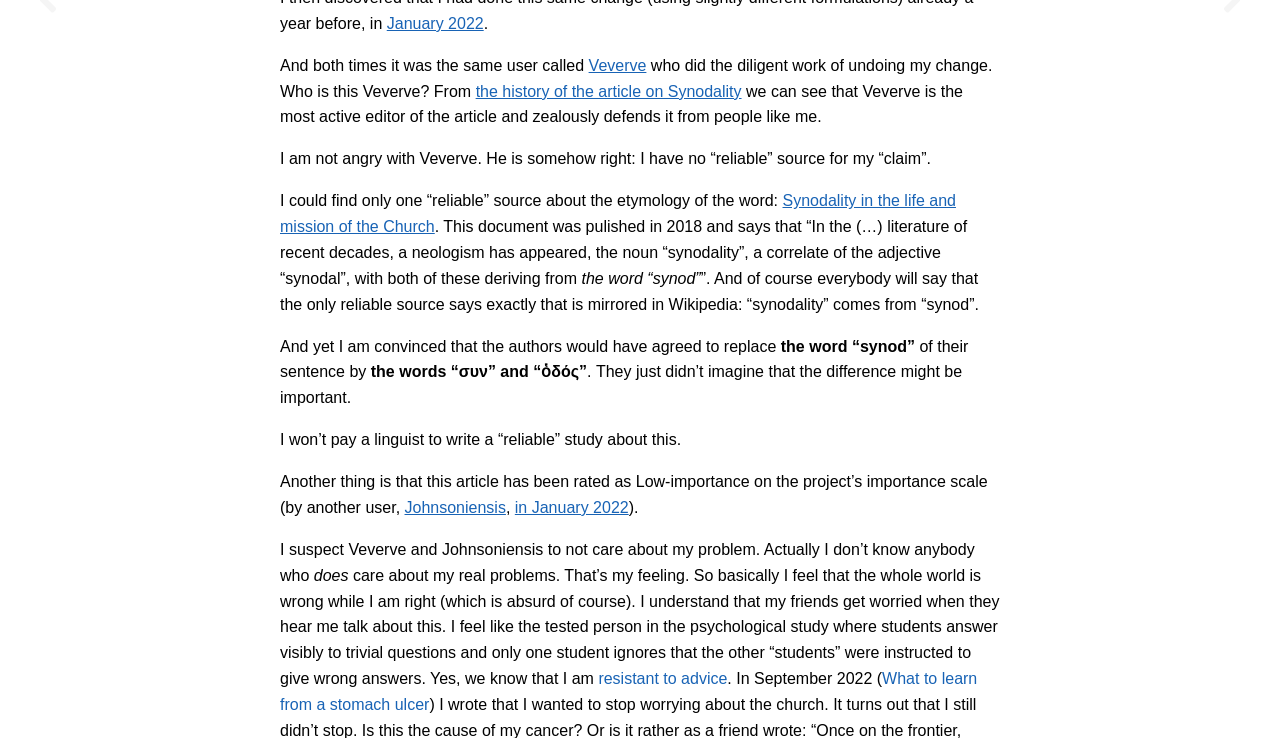Can you find the bounding box coordinates for the UI element given this description: "in January 2022"? Provide the coordinates as four float numbers between 0 and 1: [left, top, right, bottom].

[0.402, 0.676, 0.491, 0.699]